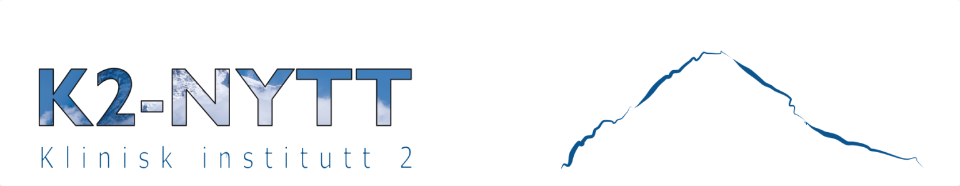What is the theme incorporated in the logo?
Could you give a comprehensive explanation in response to this question?

The logo creatively incorporates a winter mountain landscape motif within the letters, emphasizing its connection to the academic and research community in Norway, which is known for its mountainous landscape.